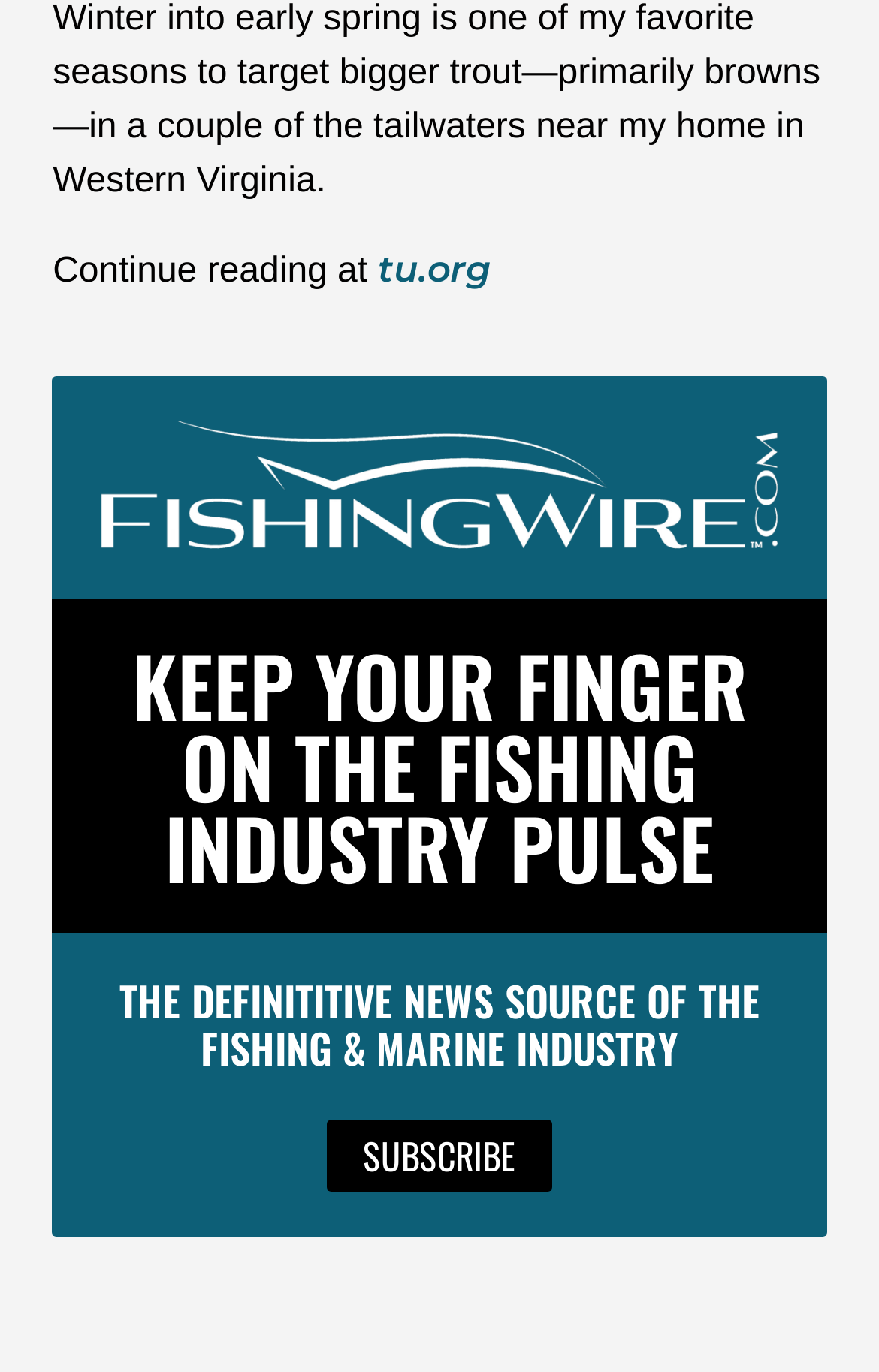What is the name of the organization mentioned in the webpage?
Based on the image, provide your answer in one word or phrase.

tu.org